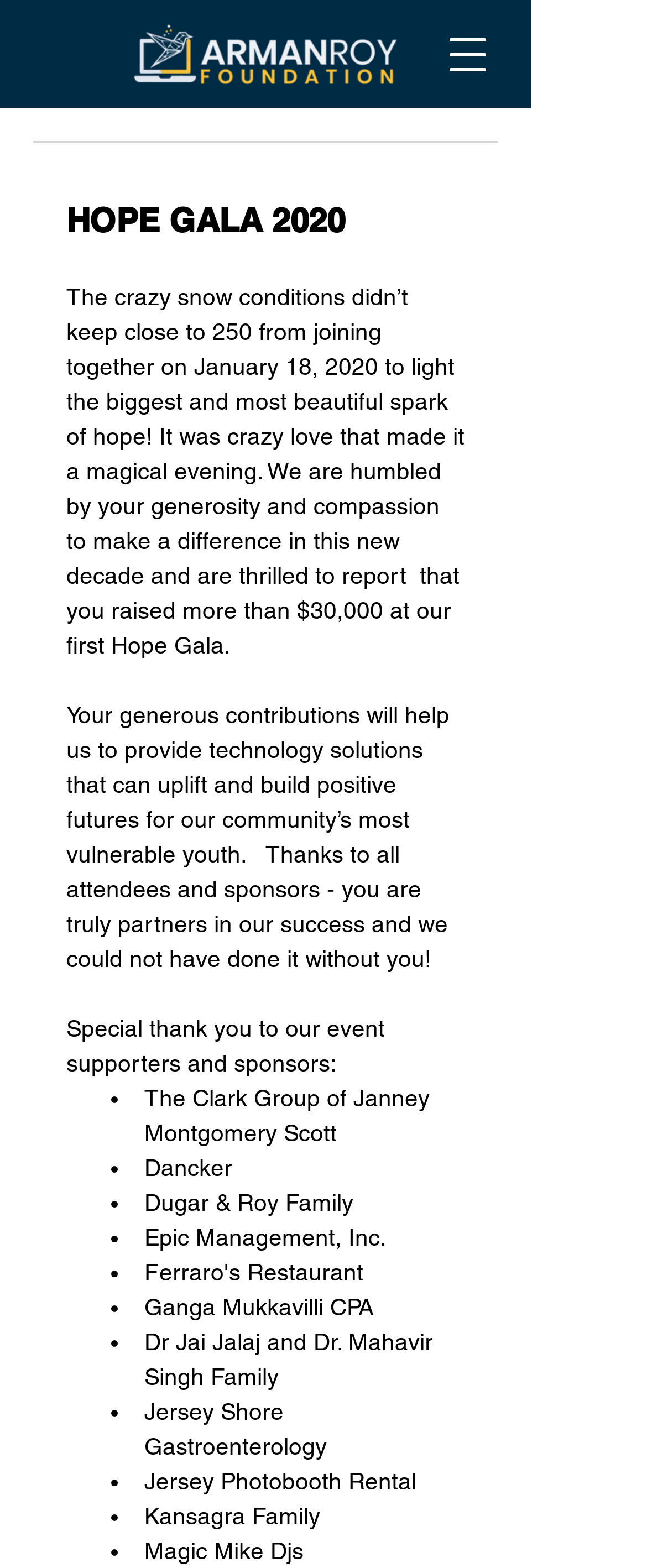Locate the primary headline on the webpage and provide its text.

Get in Touch